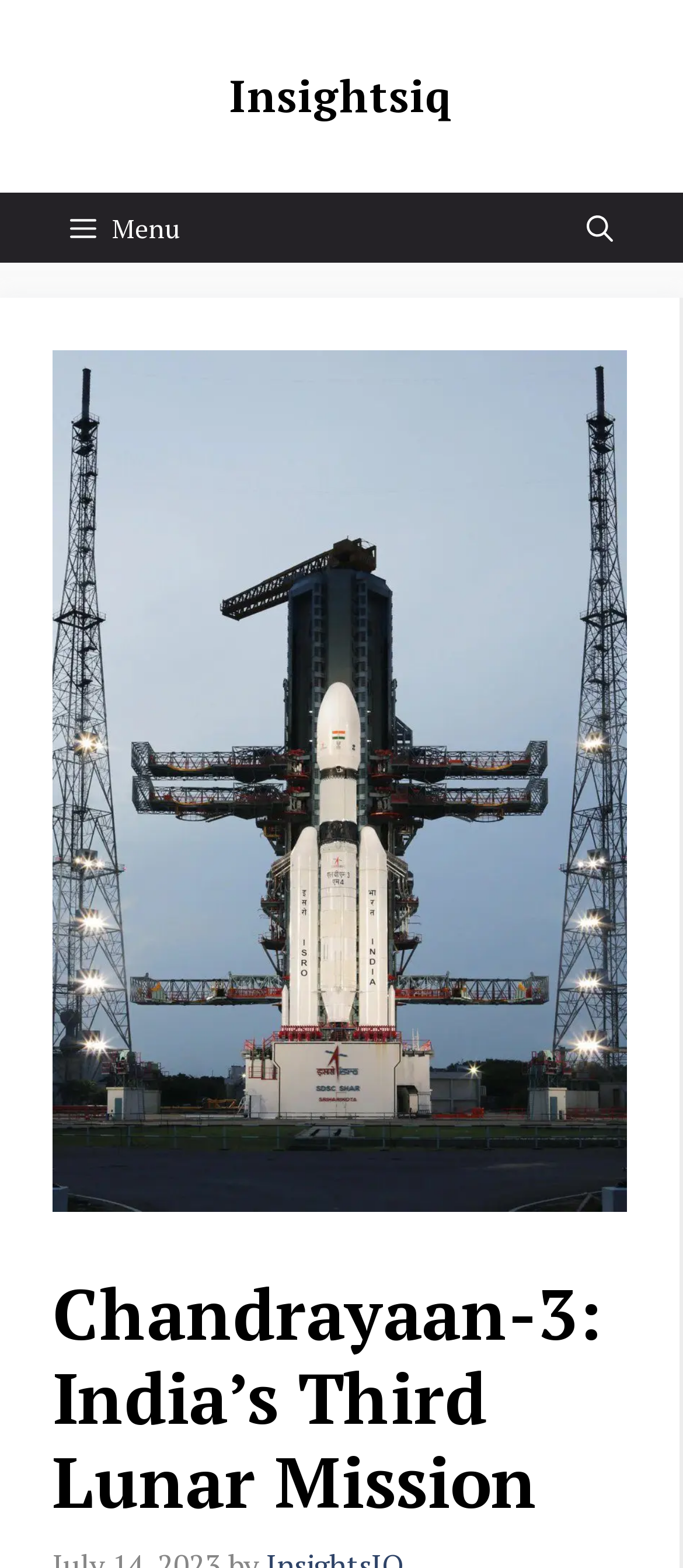Locate the UI element described by Insightsiq in the provided webpage screenshot. Return the bounding box coordinates in the format (top-left x, top-left y, bottom-right x, bottom-right y), ensuring all values are between 0 and 1.

[0.336, 0.042, 0.664, 0.079]